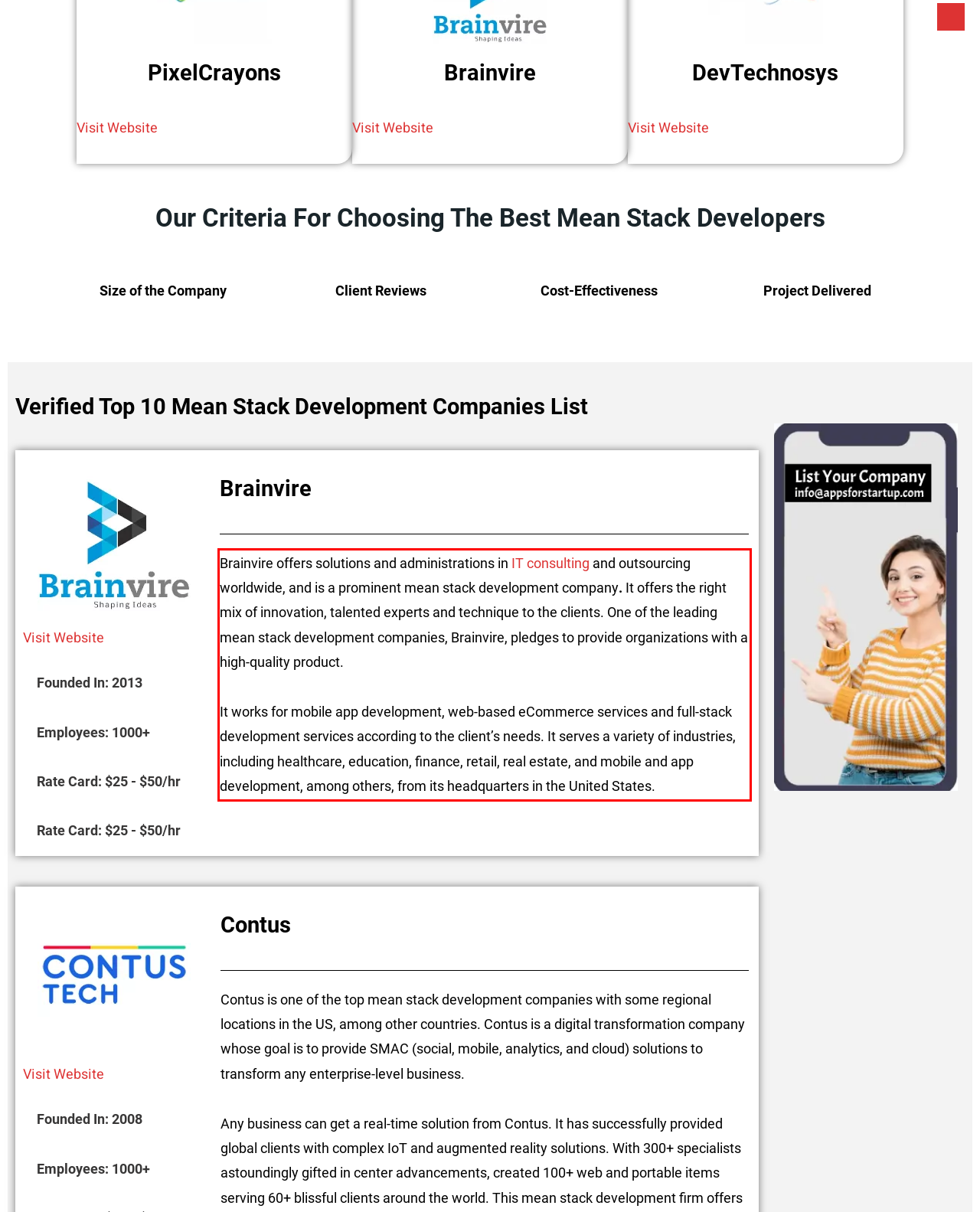You are given a webpage screenshot with a red bounding box around a UI element. Extract and generate the text inside this red bounding box.

Brainvire offers solutions and administrations in IT consulting and outsourcing worldwide, and is a prominent mean stack development company. It offers the right mix of innovation, talented experts and technique to the clients. One of the leading mean stack development companies, Brainvire, pledges to provide organizations with a high-quality product. It works for mobile app development, web-based eCommerce services and full-stack development services according to the client’s needs. It serves a variety of industries, including healthcare, education, finance, retail, real estate, and mobile and app development, among others, from its headquarters in the United States.